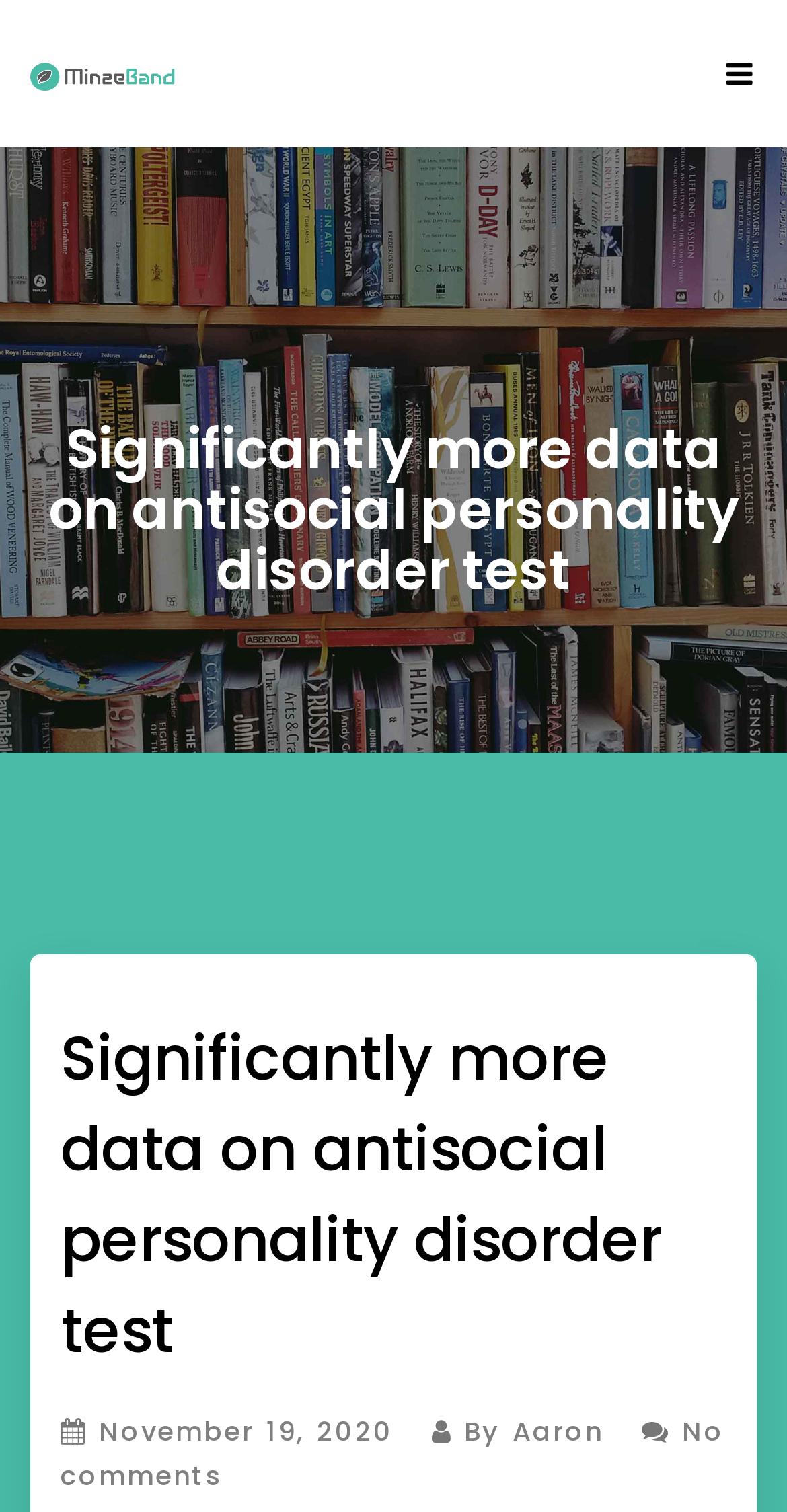What is the date of the article?
Based on the image, give a one-word or short phrase answer.

November 19, 2020